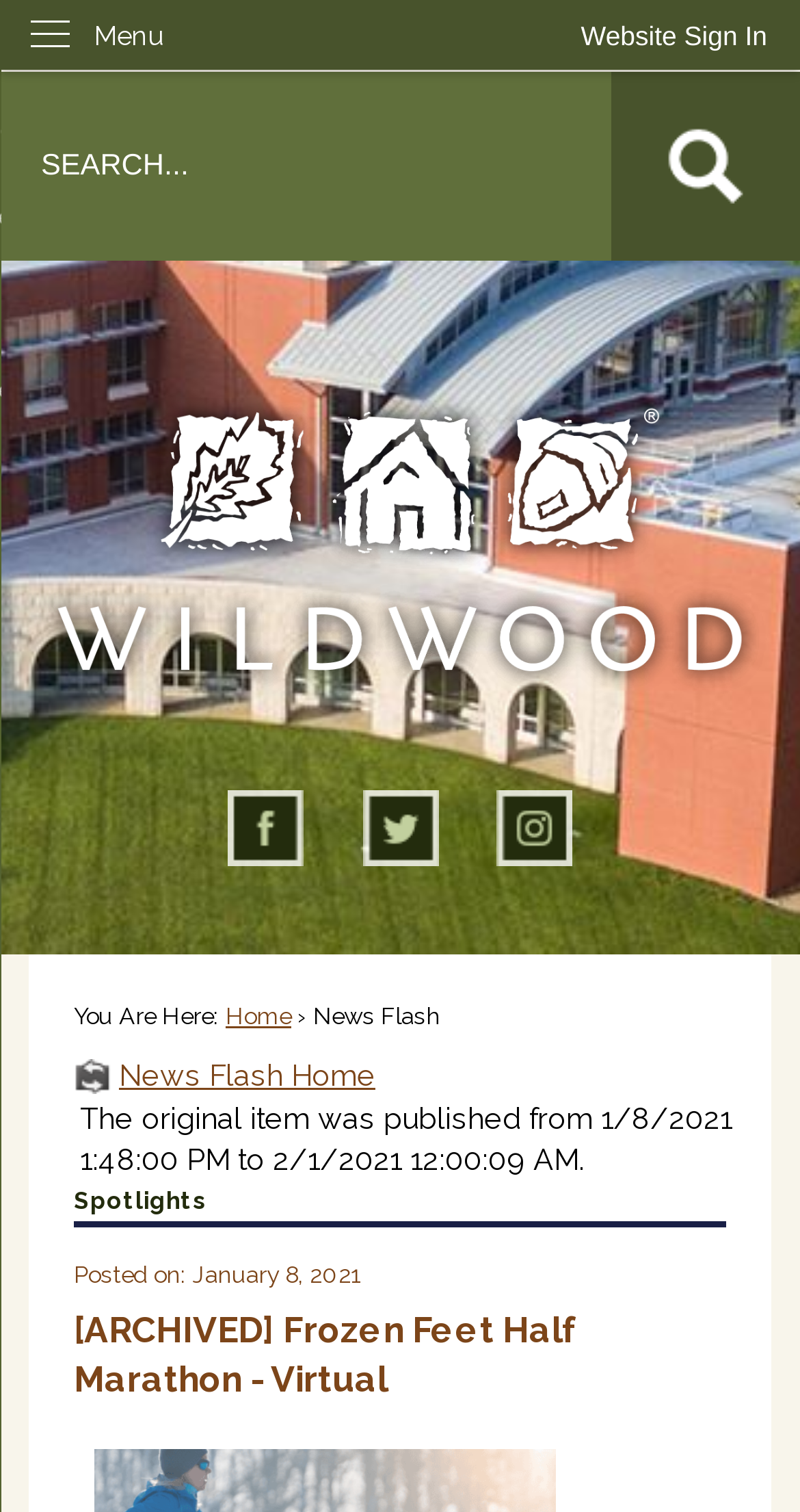Find the bounding box coordinates of the clickable region needed to perform the following instruction: "Search the website". The coordinates should be provided as four float numbers between 0 and 1, i.e., [left, top, right, bottom].

[0.0, 0.048, 1.0, 0.172]